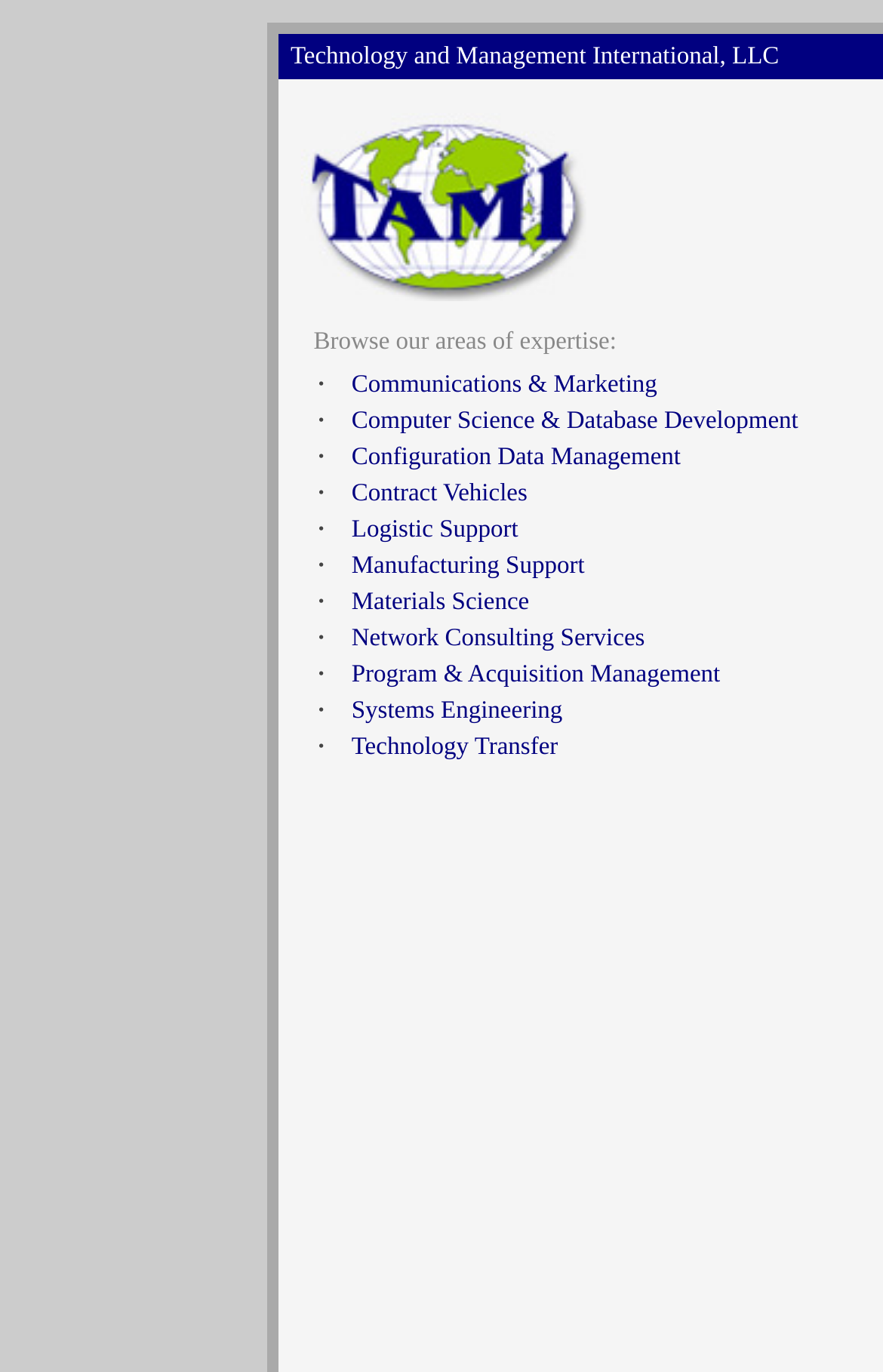Provide a brief response to the question below using one word or phrase:
Is there a search function on the webpage?

No